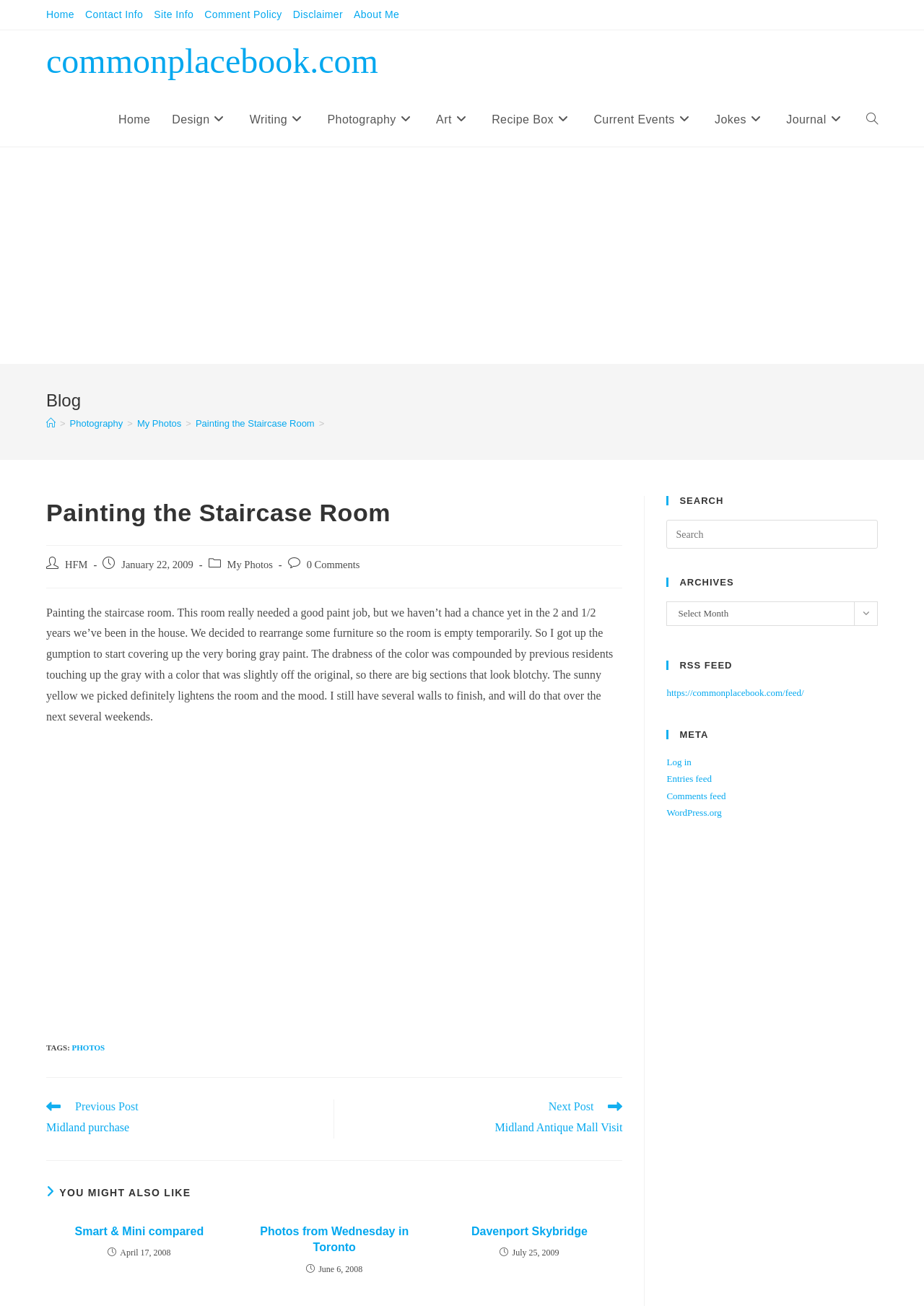Is there a search function on the webpage?
Please respond to the question with a detailed and informative answer.

I found a search function on the webpage by looking at the search box element located in the sidebar area of the webpage, which allows users to search the website.